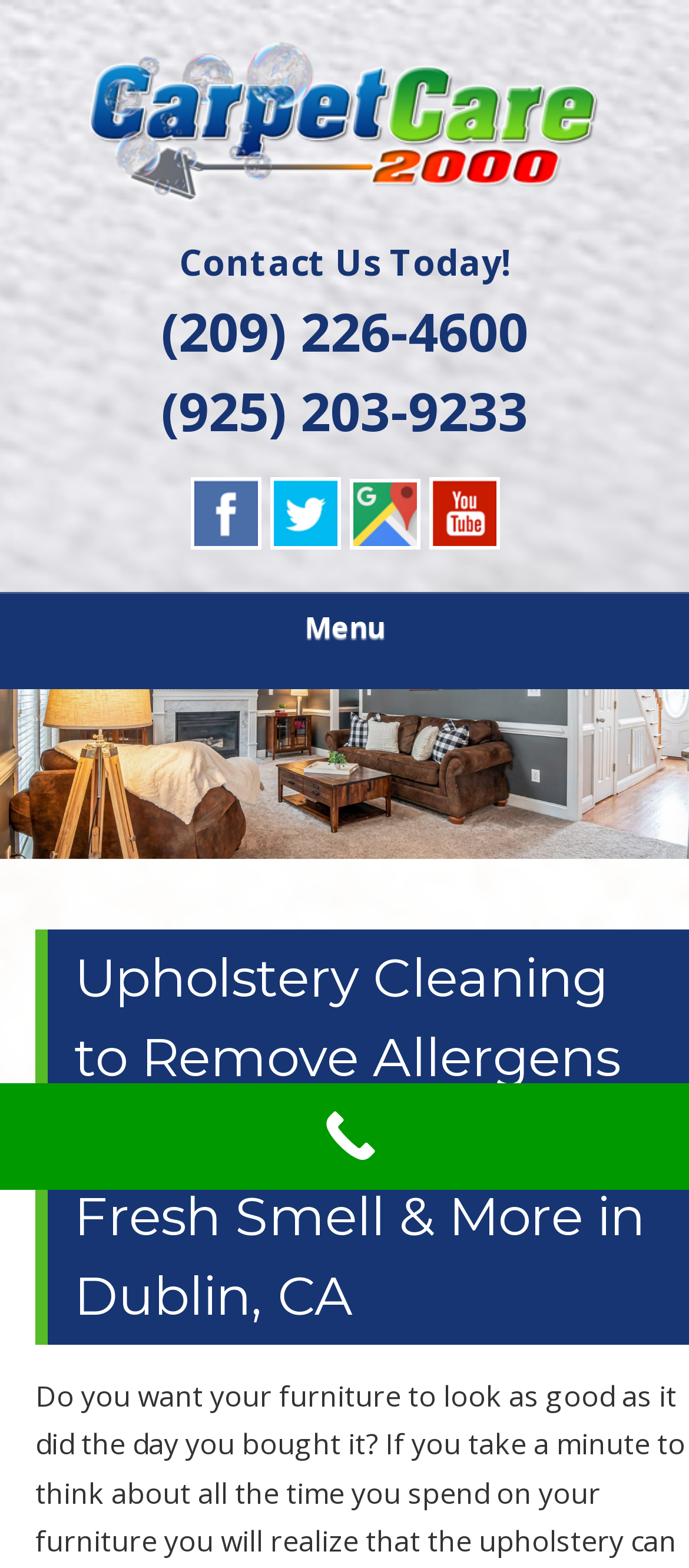What social media platforms is the company on?
Answer the question with a single word or phrase by looking at the picture.

Facebook, Twitter, Google +